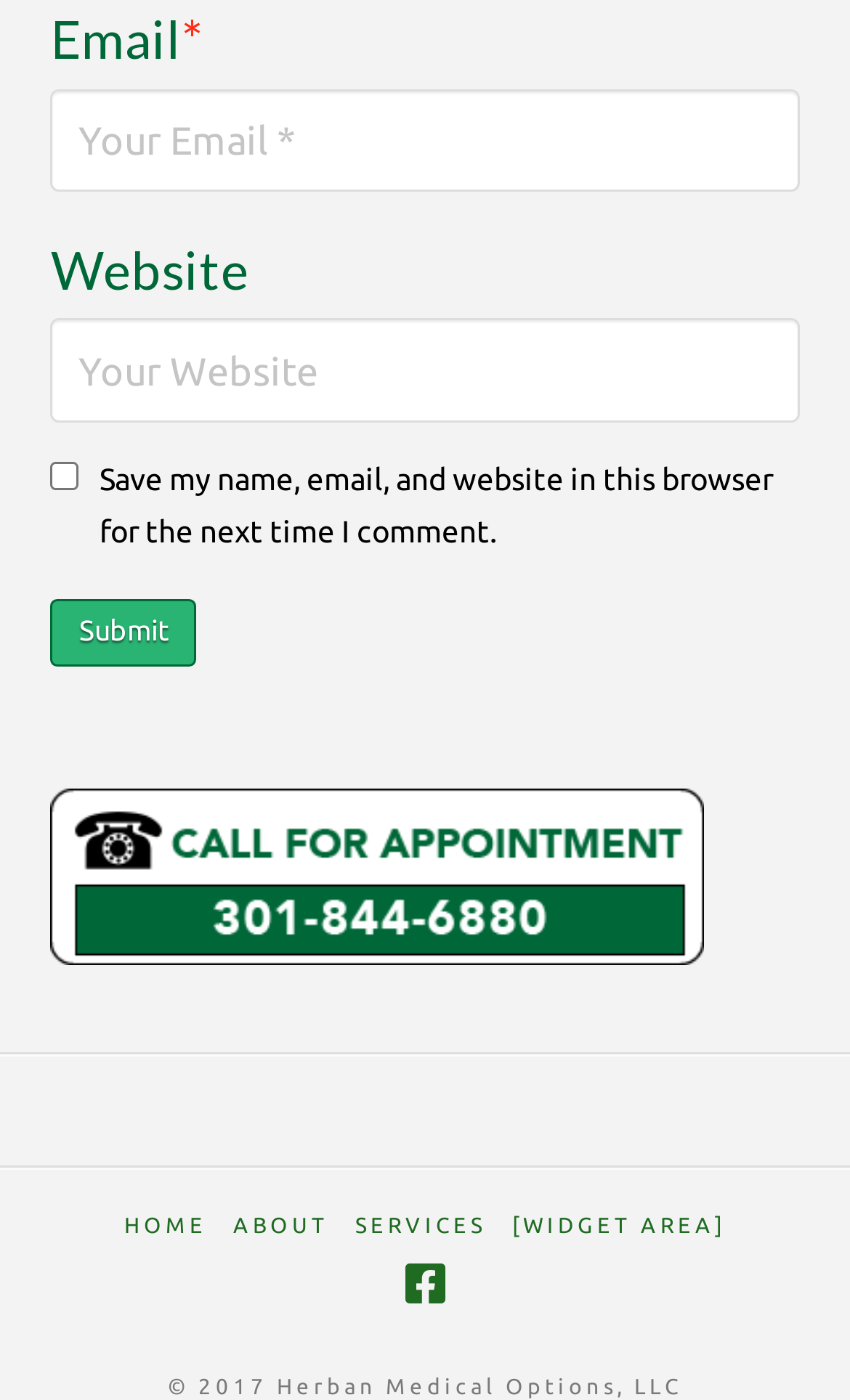Is the checkbox checked by default?
Analyze the screenshot and provide a detailed answer to the question.

The checkbox 'Save my name, email, and website in this browser for the next time I comment.' is not checked by default, which is indicated by the checkbox element with checked: false and bounding box coordinates [0.06, 0.33, 0.093, 0.351].